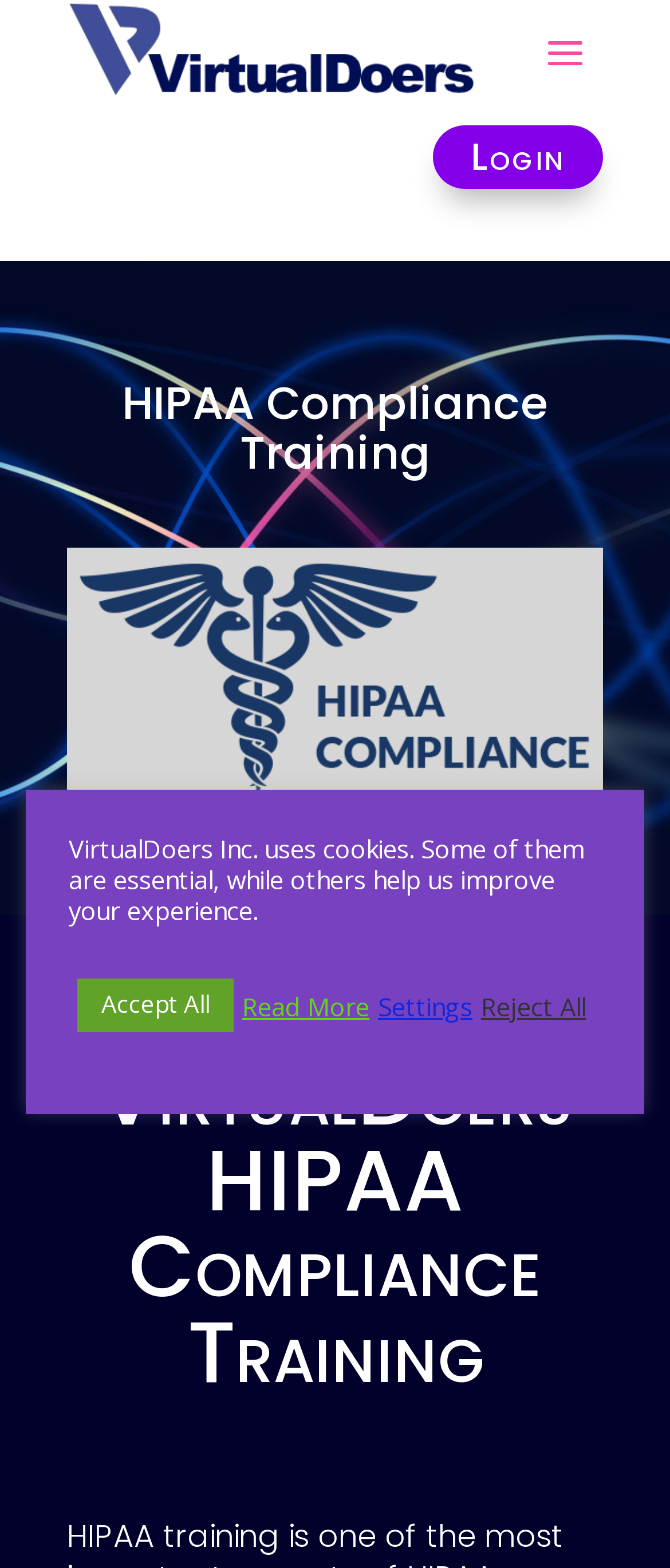Using a single word or phrase, answer the following question: 
What is the logo on the top left corner?

VirtualDoers